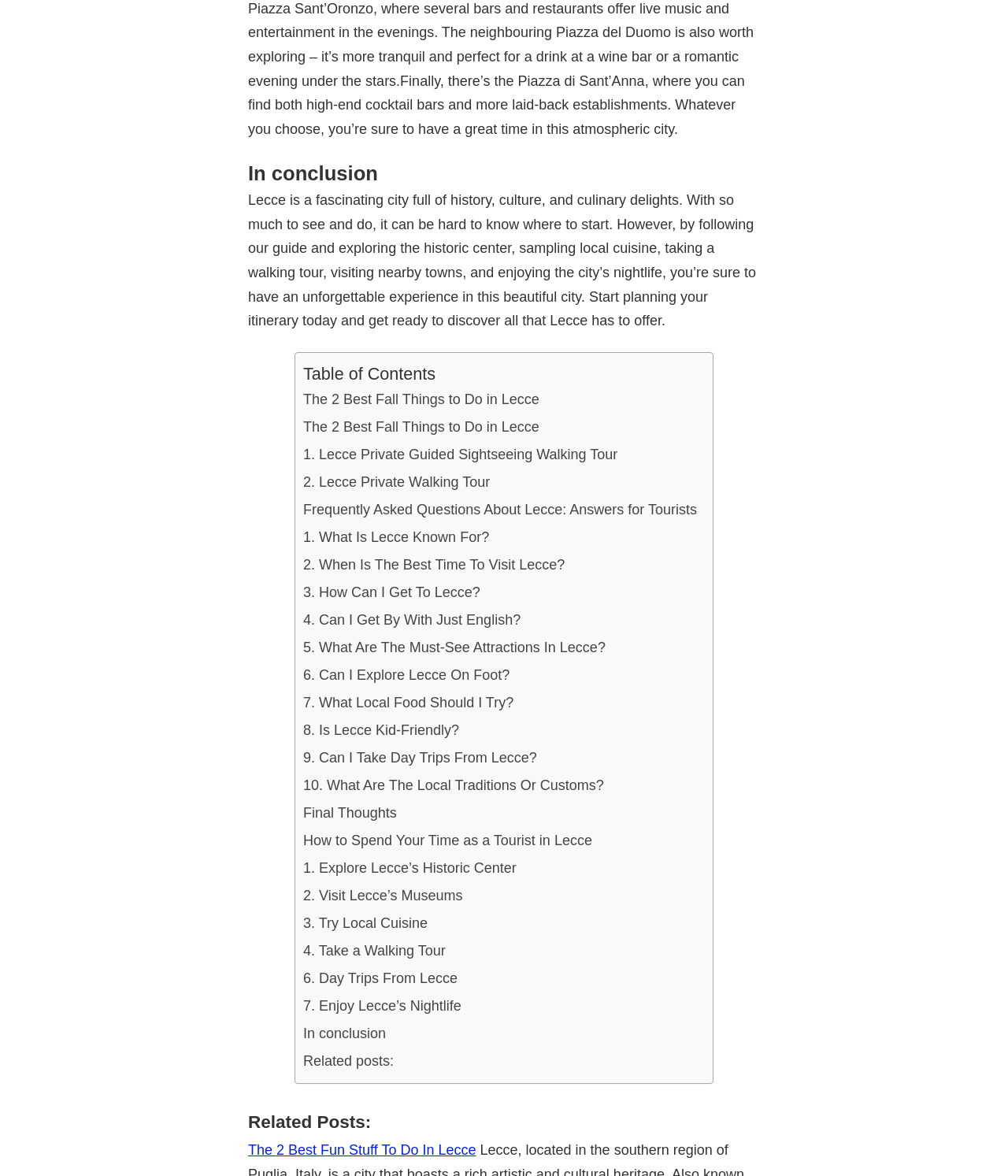What is the main topic of this webpage?
Please craft a detailed and exhaustive response to the question.

The webpage is about Lecce, a city in Italy, and provides information on what to do, see, and experience in Lecce. The heading 'In conclusion' and the static text 'Lecce is a fascinating city...' suggest that the webpage is focused on Lecce.